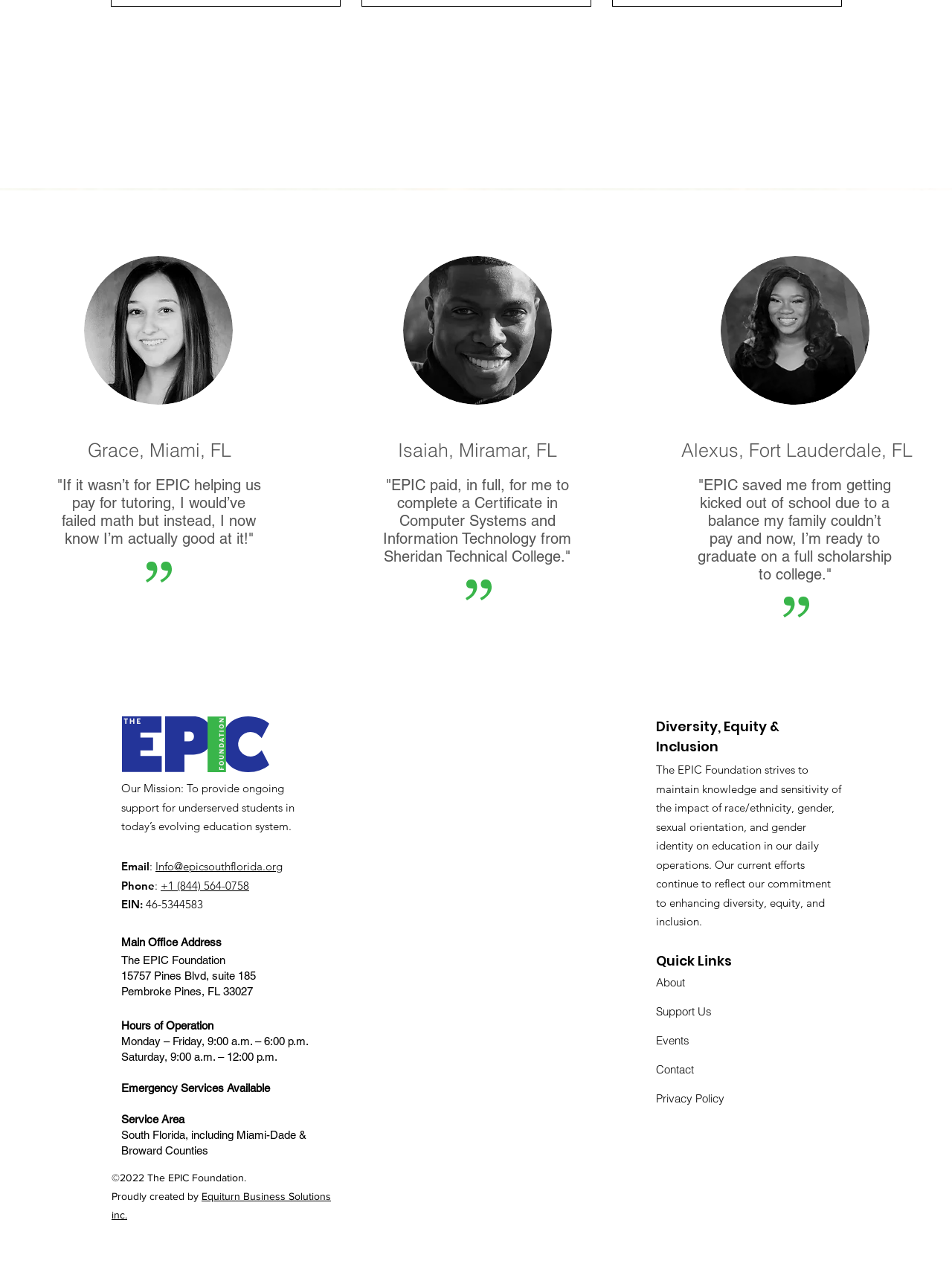Answer the question briefly using a single word or phrase: 
What is the phone number of the EPIC Foundation?

+1 (844) 564-0758